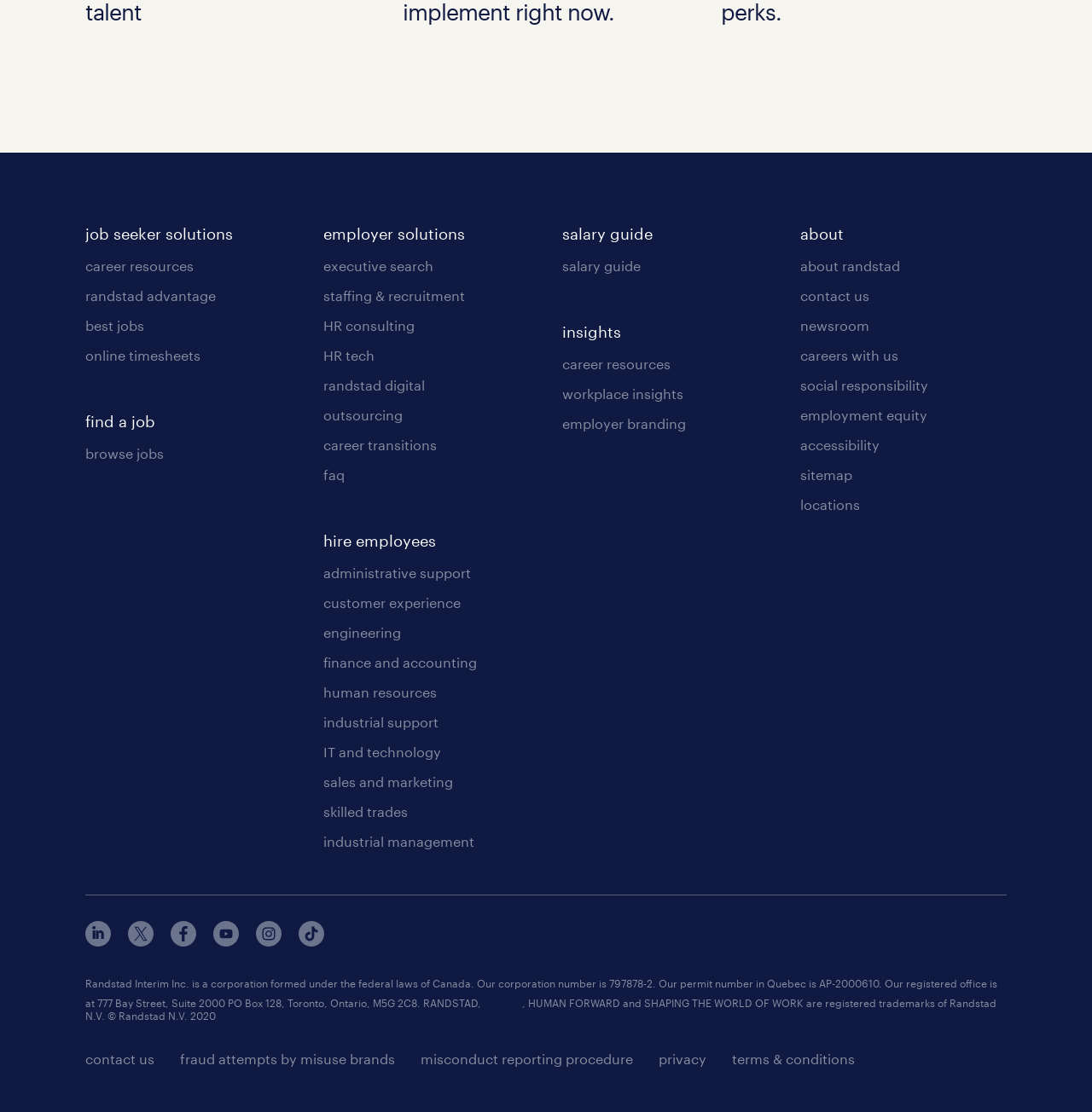Locate the bounding box coordinates of the clickable part needed for the task: "View the Pet Adoption Centers image".

None